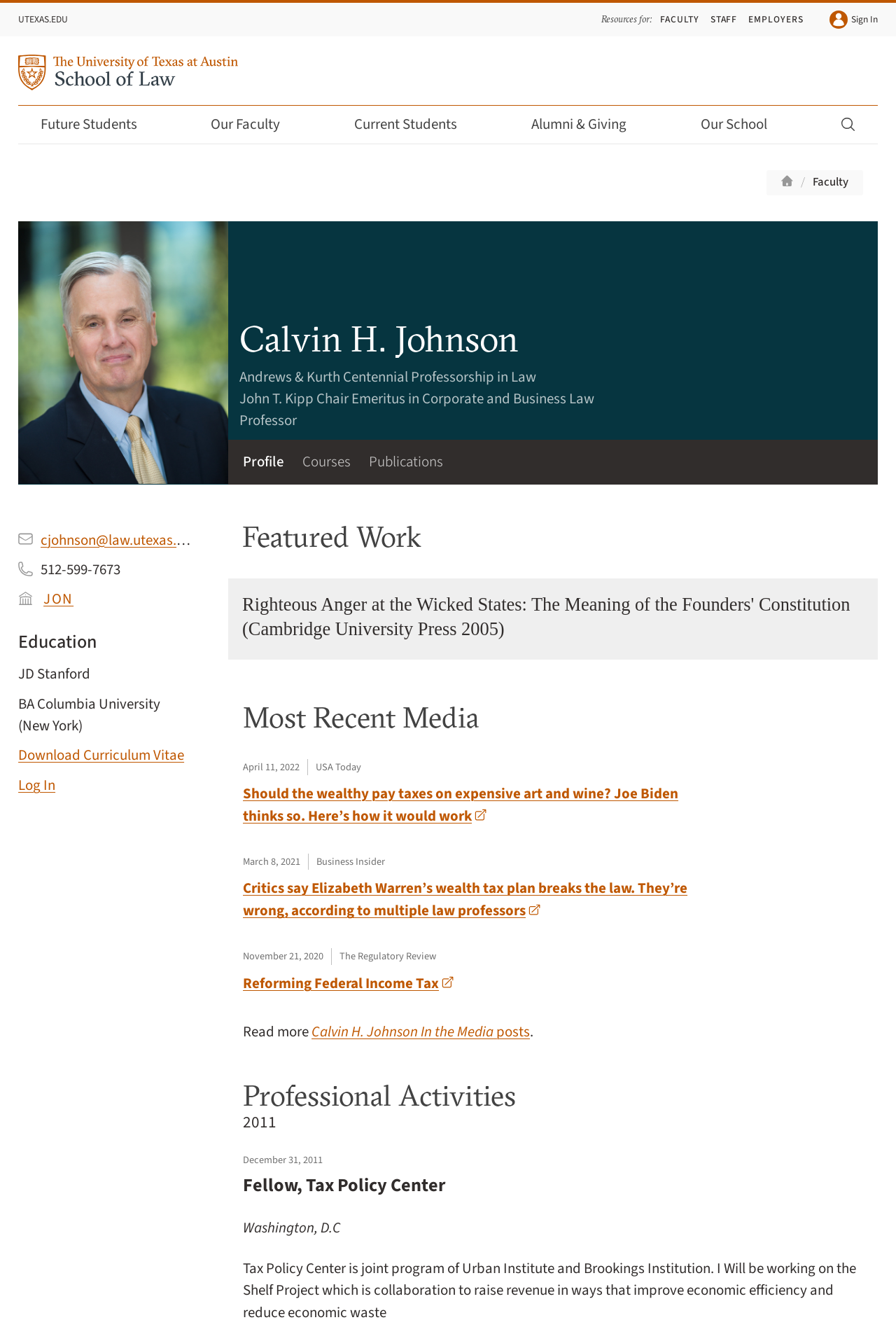Determine the bounding box coordinates of the region I should click to achieve the following instruction: "View Calvin H. Johnson's profile". Ensure the bounding box coordinates are four float numbers between 0 and 1, i.e., [left, top, right, bottom].

[0.02, 0.165, 0.255, 0.361]